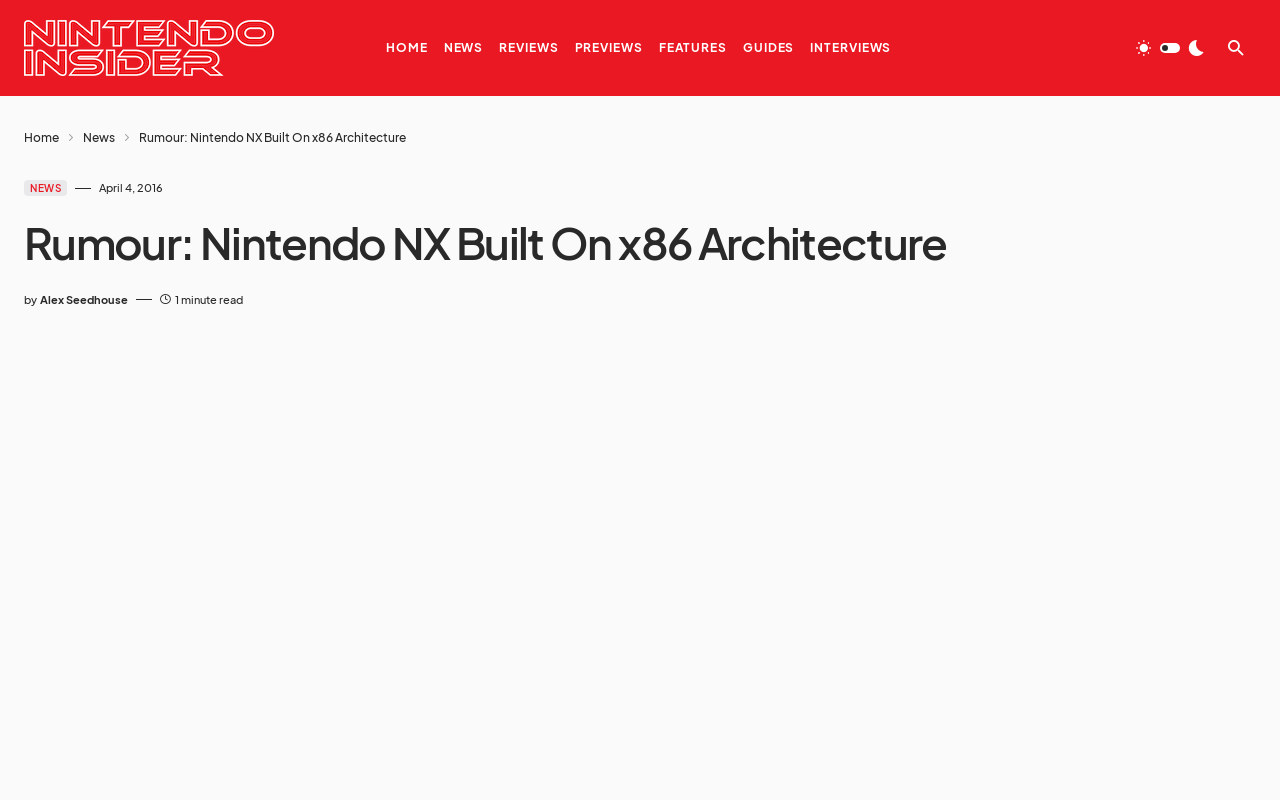Who is the author of the article?
Using the screenshot, give a one-word or short phrase answer.

Alex Seedhouse